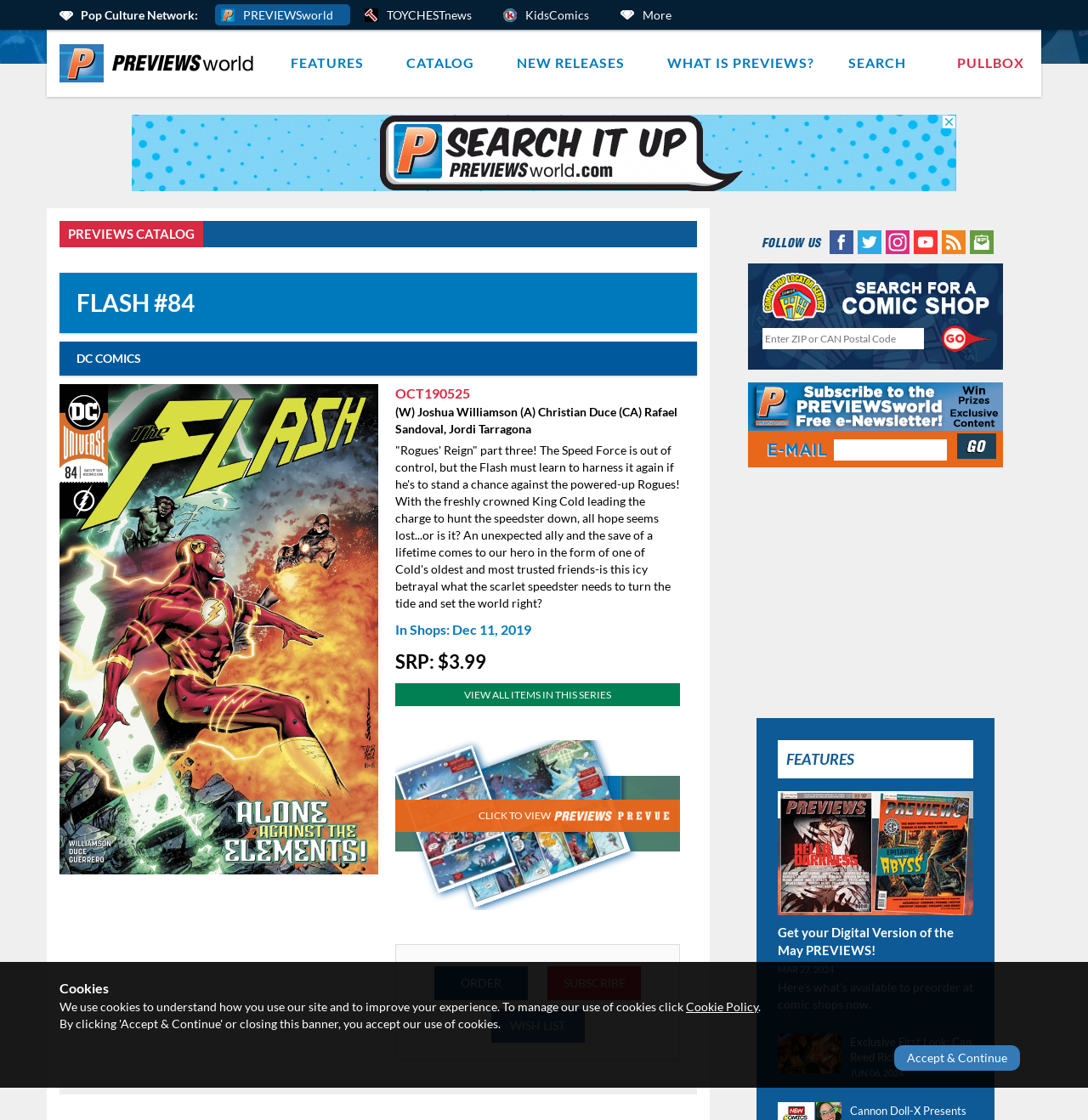Please find the bounding box coordinates of the section that needs to be clicked to achieve this instruction: "View the FLASH #84 comic details".

[0.055, 0.244, 0.641, 0.298]